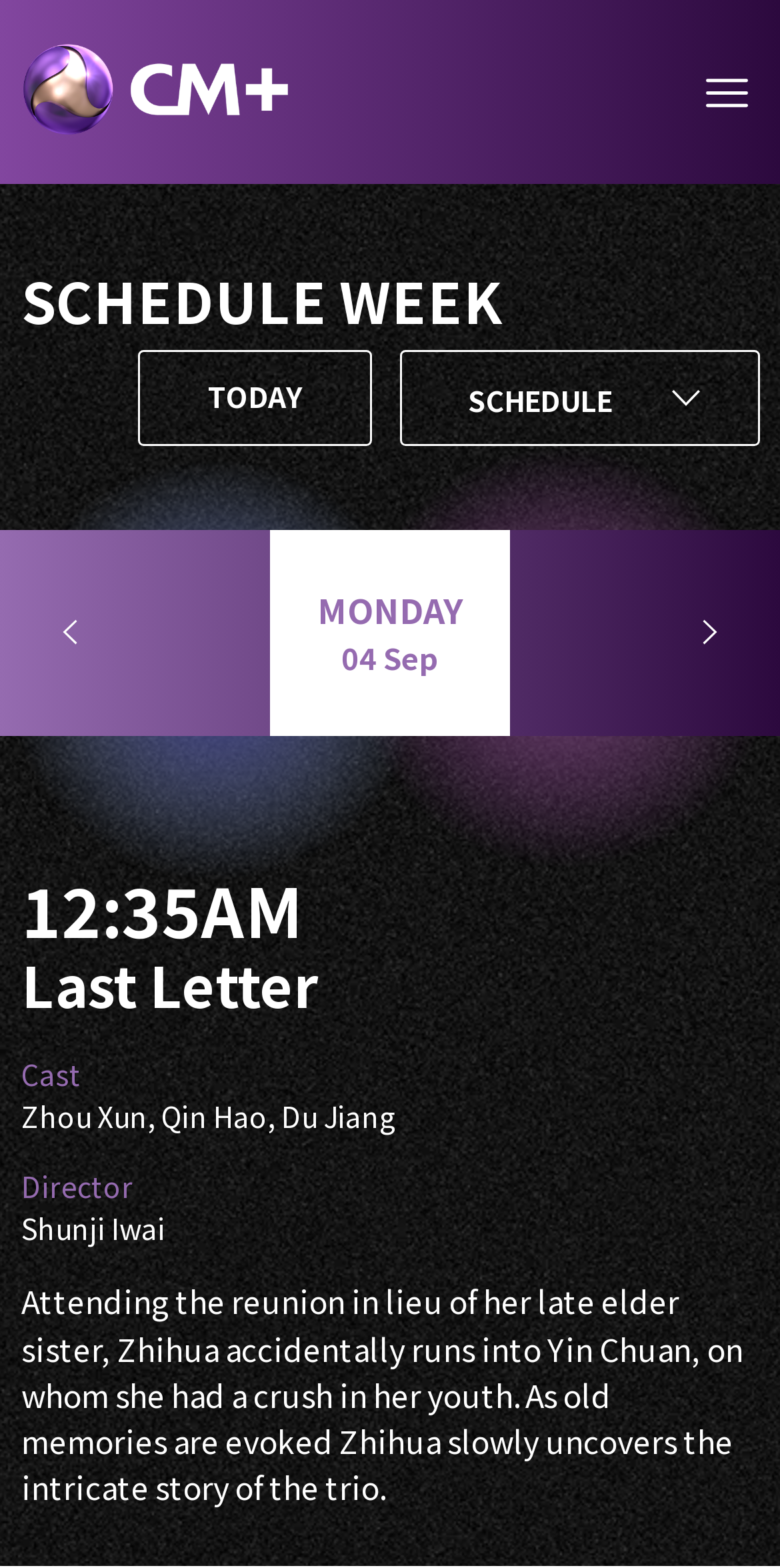Offer an extensive depiction of the webpage and its key elements.

The webpage is a Chinese web movie channel called POPC, which features high-quality and critically acclaimed Chinese web movies across various genres. 

At the top left of the page, there is a logo image of CMPLUS-TV, accompanied by a link with the same name. To the right of the logo, there is a larger image that takes up most of the top section of the page. 

Below the top section, there is a heading that reads "SCHEDULE WEEK" and a link to "TODAY" next to it. Underneath, there is a textbox with the label "Schedule" and an image to its right. 

On the left side of the page, there are two buttons, one above the other. To the right of the buttons, there is a list item that displays the schedule for "MONDAY 04 Sep" with a link to it. 

Further down the page, there are several lines of text that provide information about a movie, including its title "Last Letter", cast members "Zhou Xun, Qin Hao, Du Jiang", director "Shunji Iwai", and a brief summary of the movie's plot.